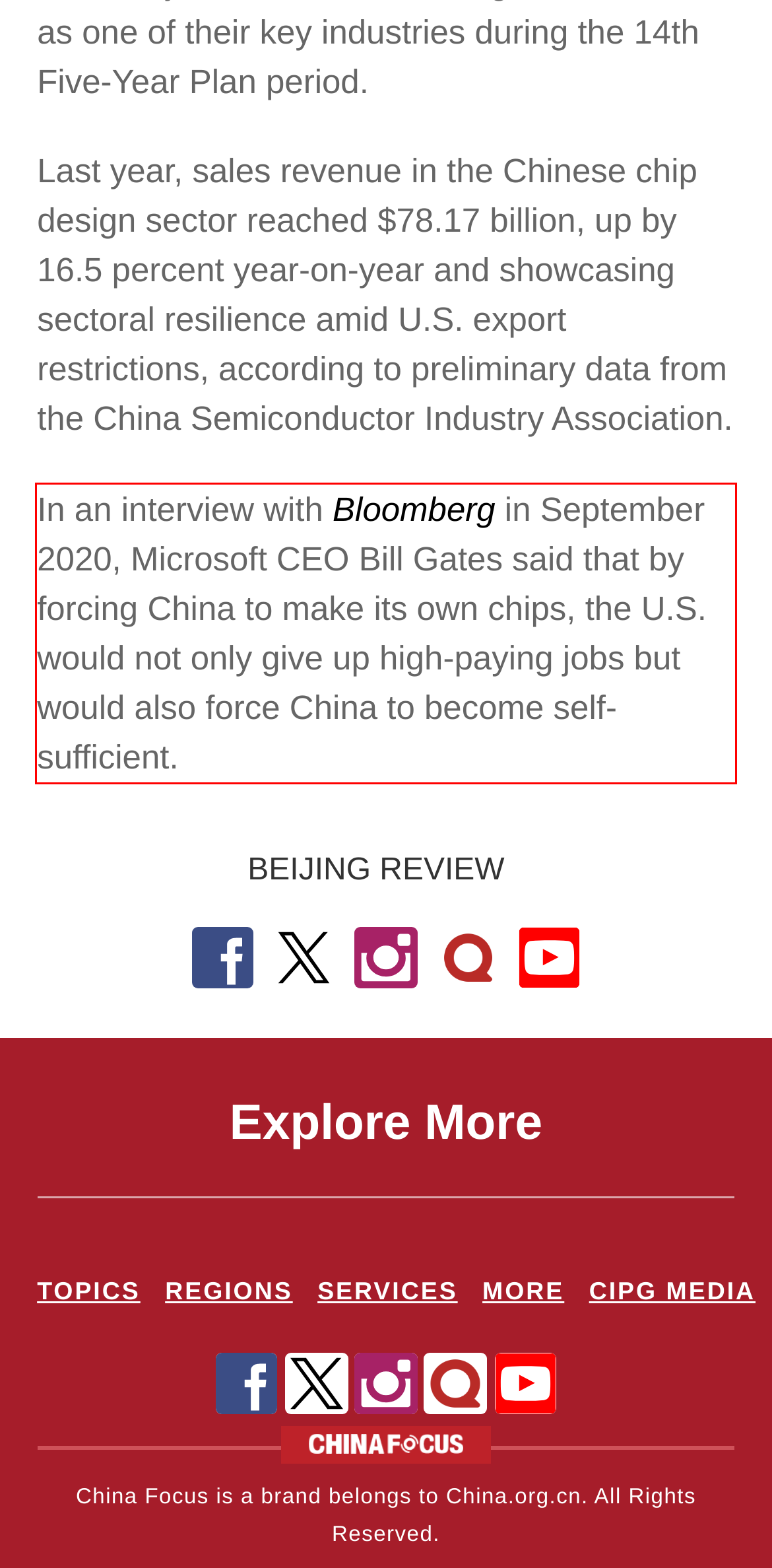Look at the provided screenshot of the webpage and perform OCR on the text within the red bounding box.

In an interview with Bloomberg in September 2020, Microsoft CEO Bill Gates said that by forcing China to make its own chips, the U.S. would not only give up high-paying jobs but would also force China to become self-sufficient.